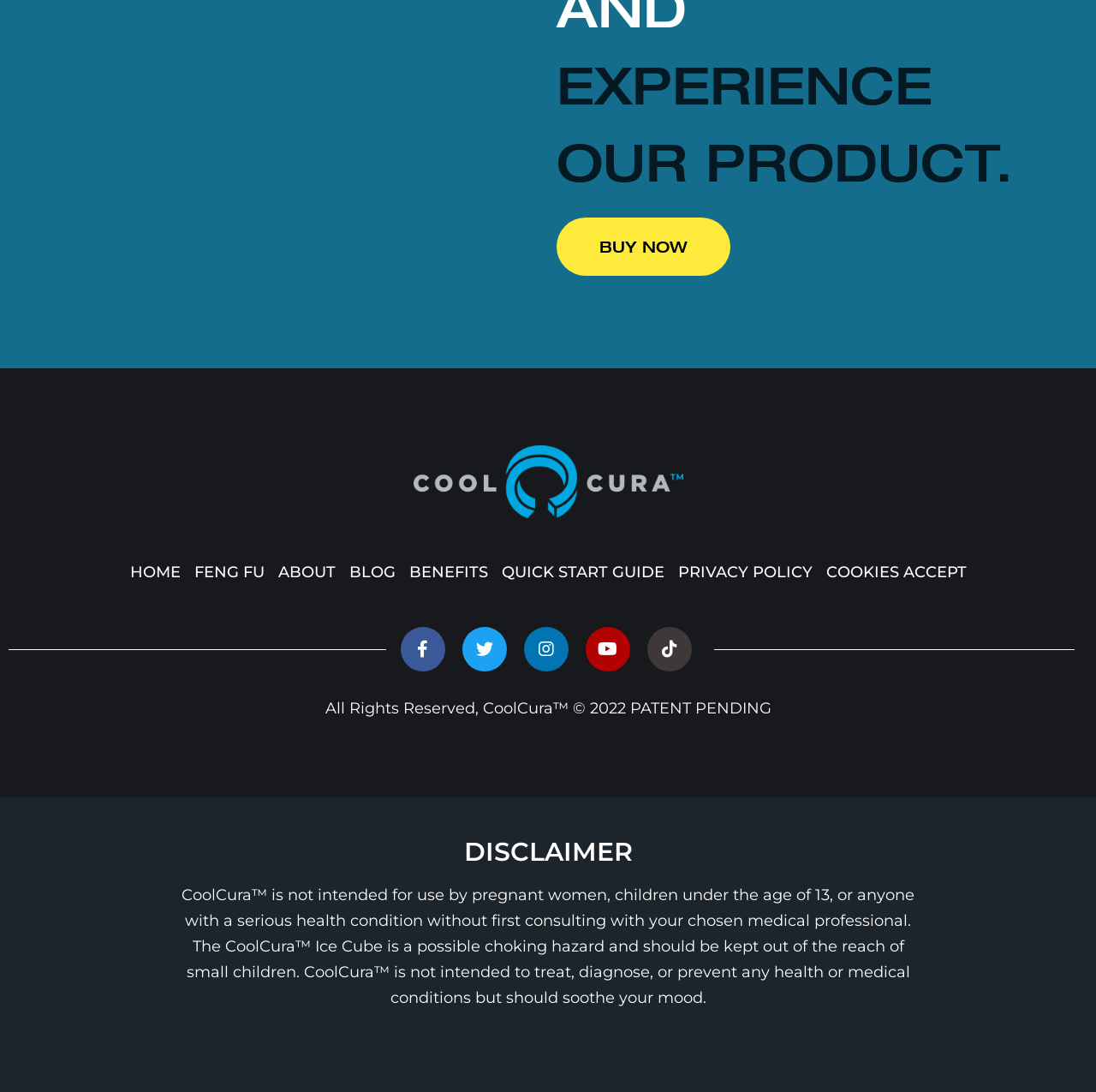Provide the bounding box coordinates for the UI element that is described by this text: "Tiktok". The coordinates should be in the form of four float numbers between 0 and 1: [left, top, right, bottom].

[0.59, 0.574, 0.631, 0.615]